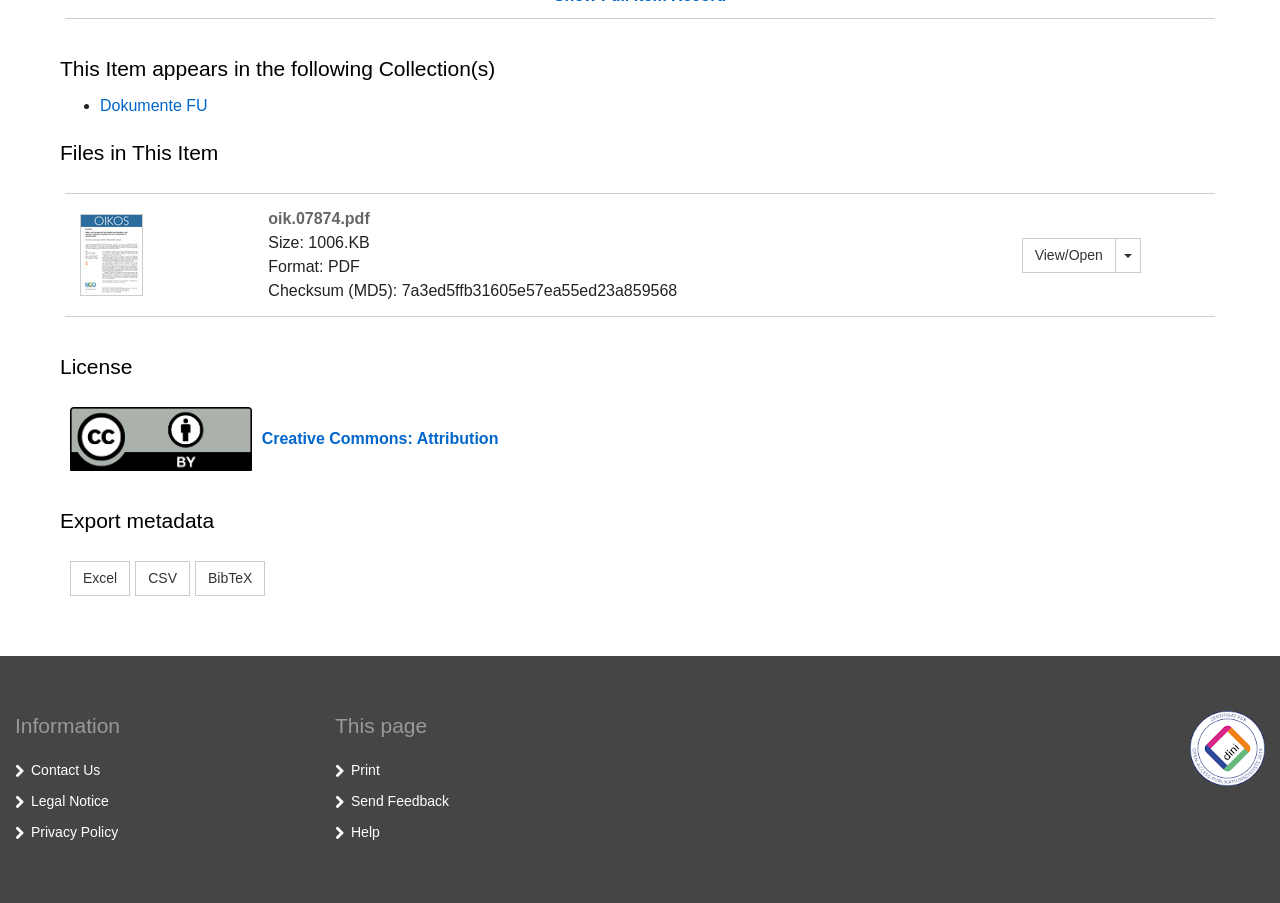What is the name of the file?
Make sure to answer the question with a detailed and comprehensive explanation.

The file name can be found in the 'Files in This Item' section, where it is listed as 'oik.07874.pdf'.